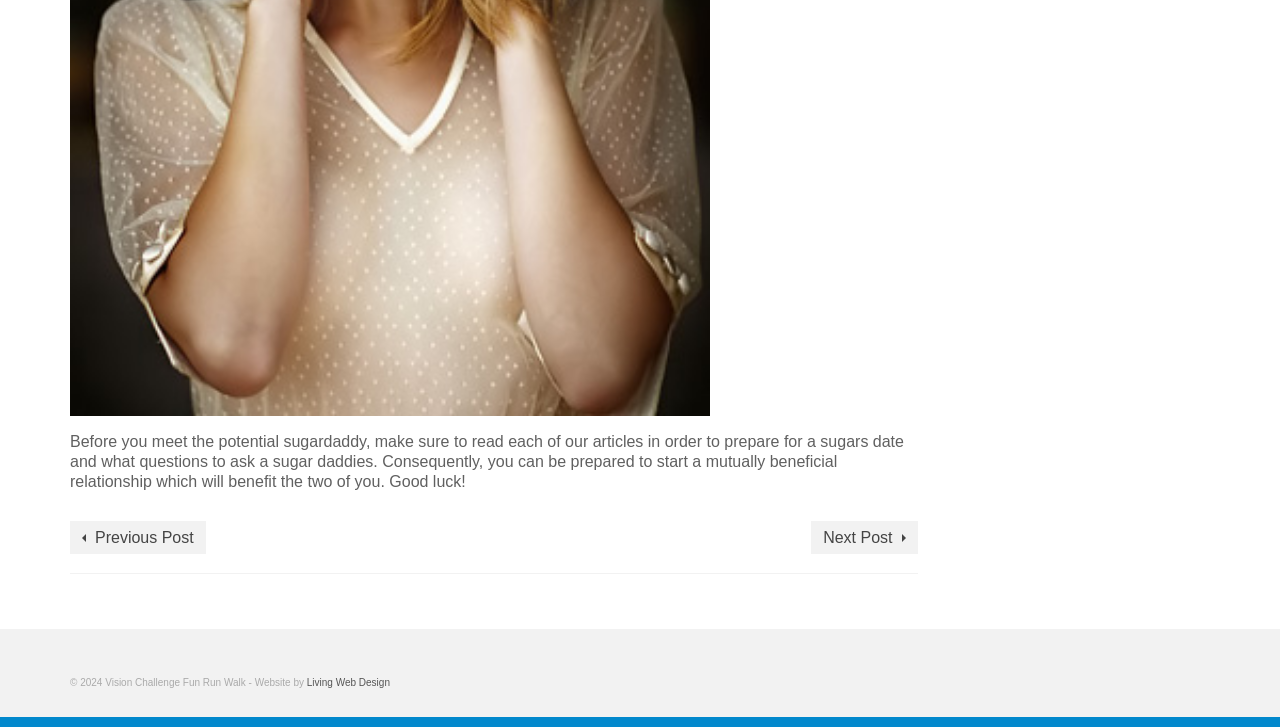Extract the bounding box coordinates for the described element: "Living Web Design". The coordinates should be represented as four float numbers between 0 and 1: [left, top, right, bottom].

[0.24, 0.932, 0.305, 0.947]